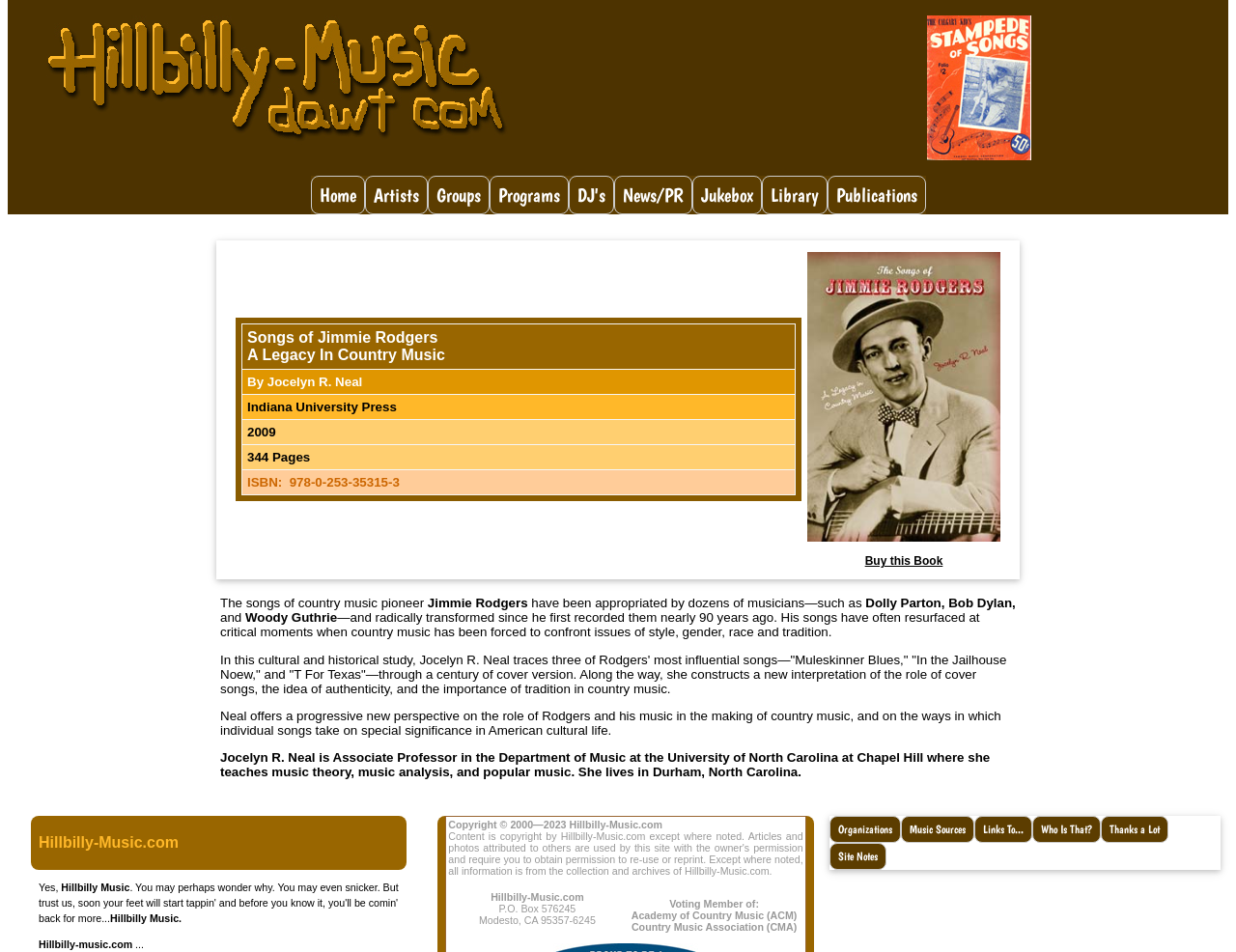Please determine the bounding box coordinates of the section I need to click to accomplish this instruction: "Click the Organizations button".

[0.671, 0.857, 0.729, 0.885]